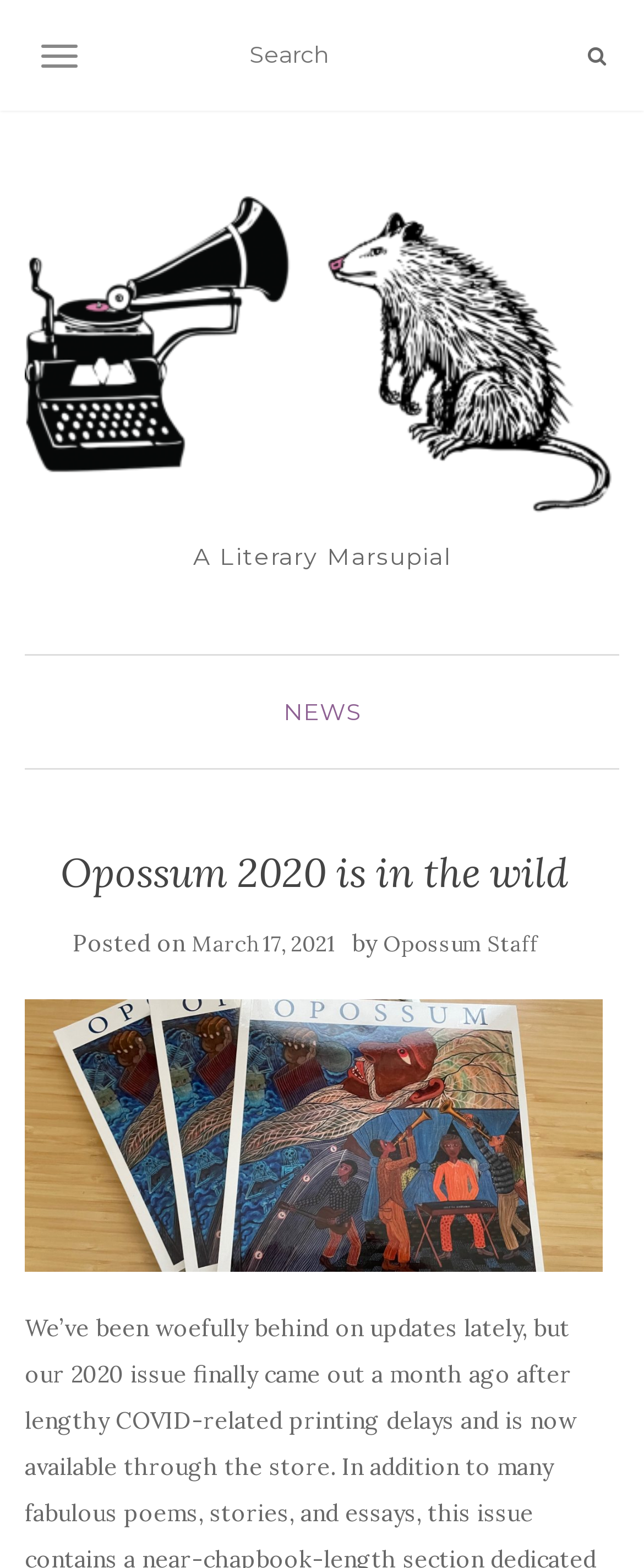Locate and generate the text content of the webpage's heading.

Opossum 2020 is in the wild